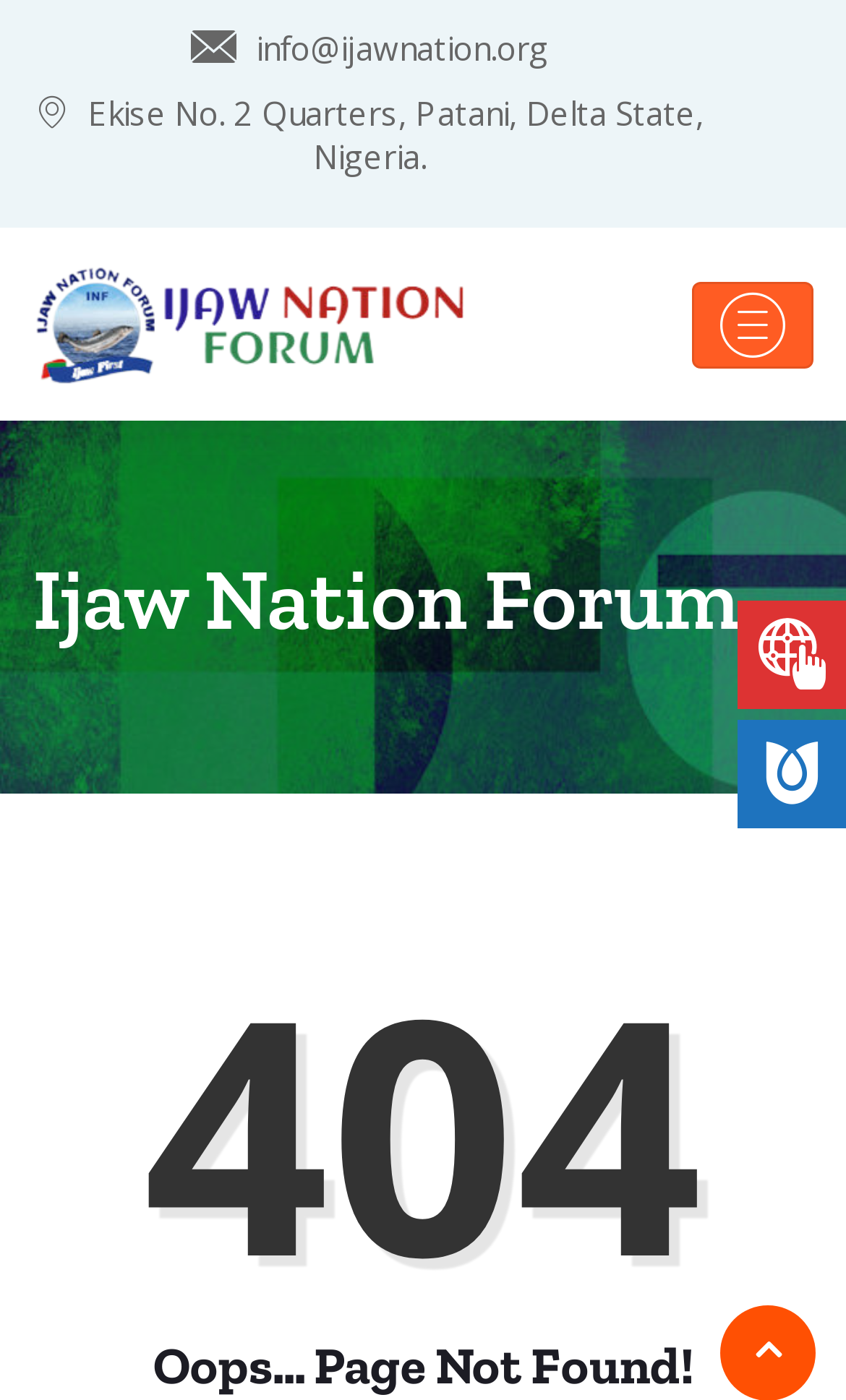What is the error code displayed on the page?
Using the screenshot, give a one-word or short phrase answer.

404